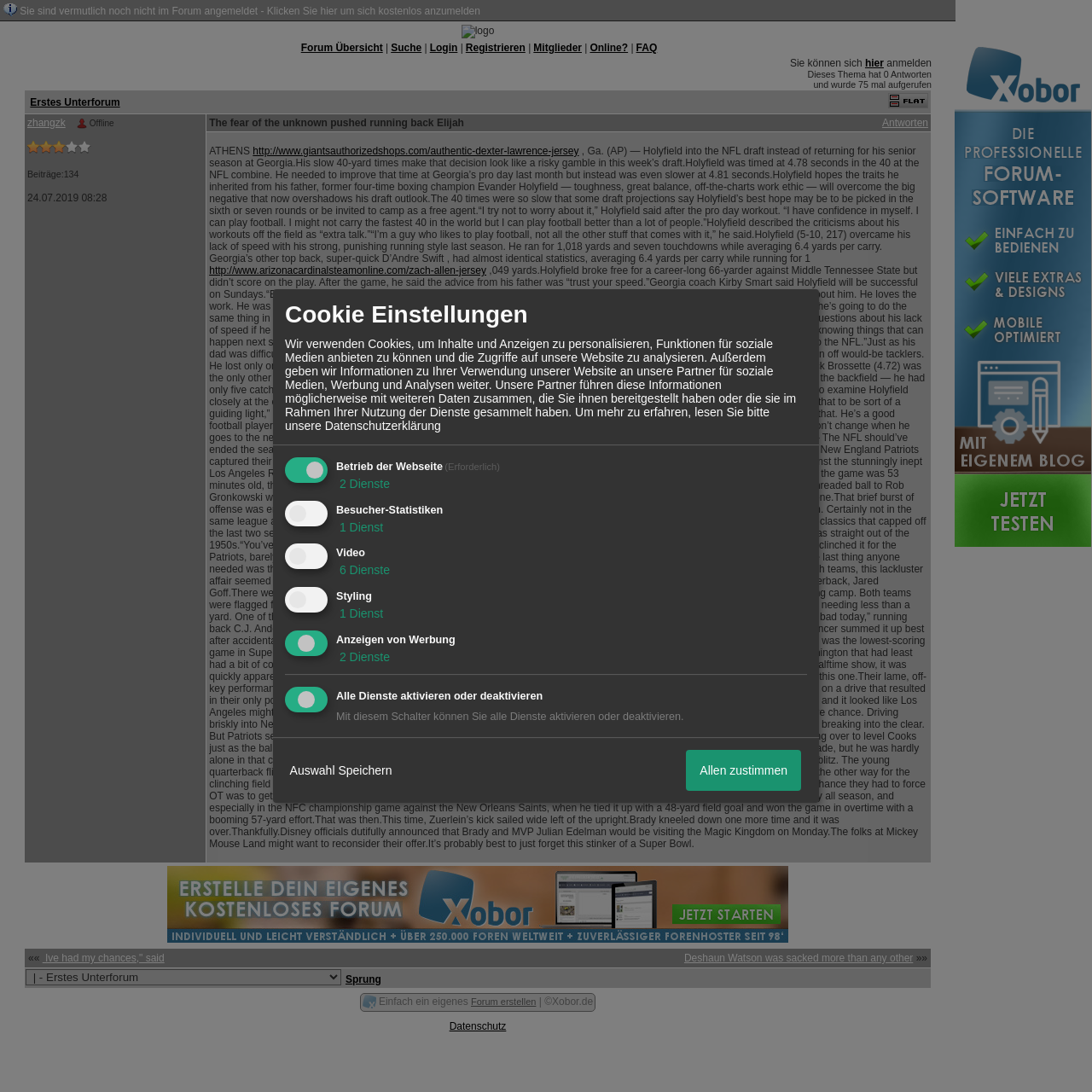Please answer the following question using a single word or phrase: 
What is Elijah Holyfield's height and weight?

5-10, 217